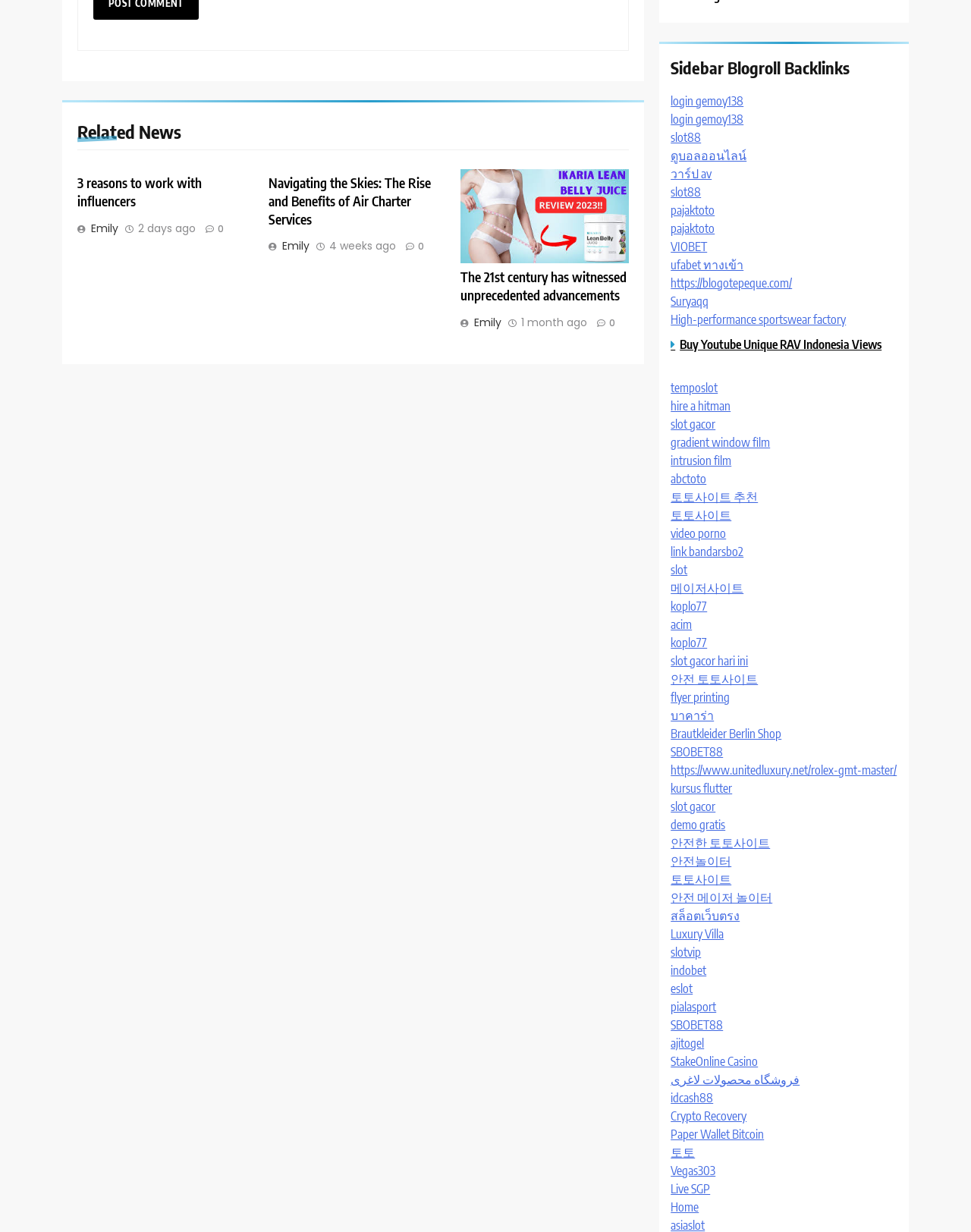What is the title of the first article?
Provide a detailed and extensive answer to the question.

I determined the title of the first article by looking at the heading element with the text '3 reasons to work with influencers' inside the first article element.